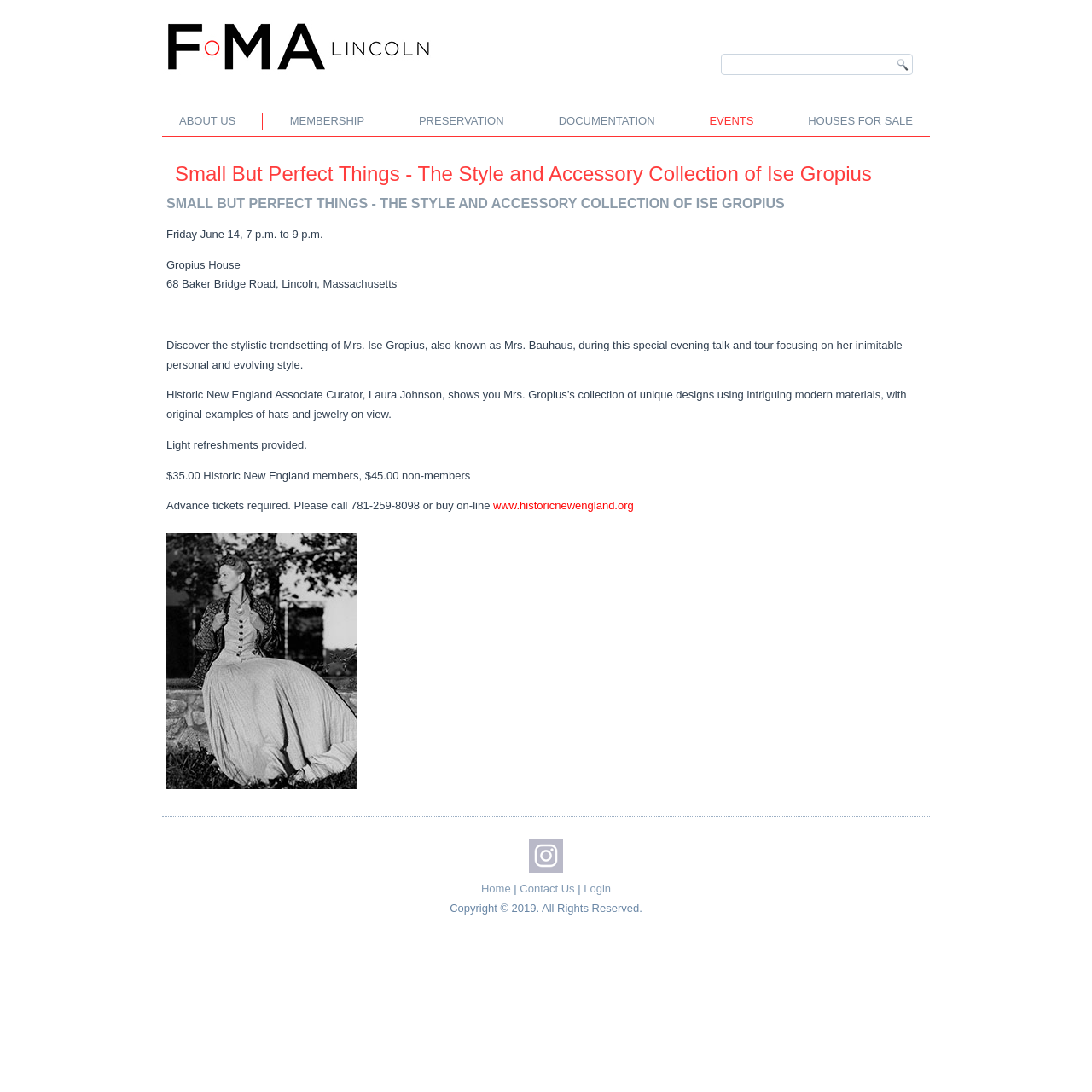What is the cost of the event? From the image, respond with a single word or brief phrase.

$35.00 or $45.00